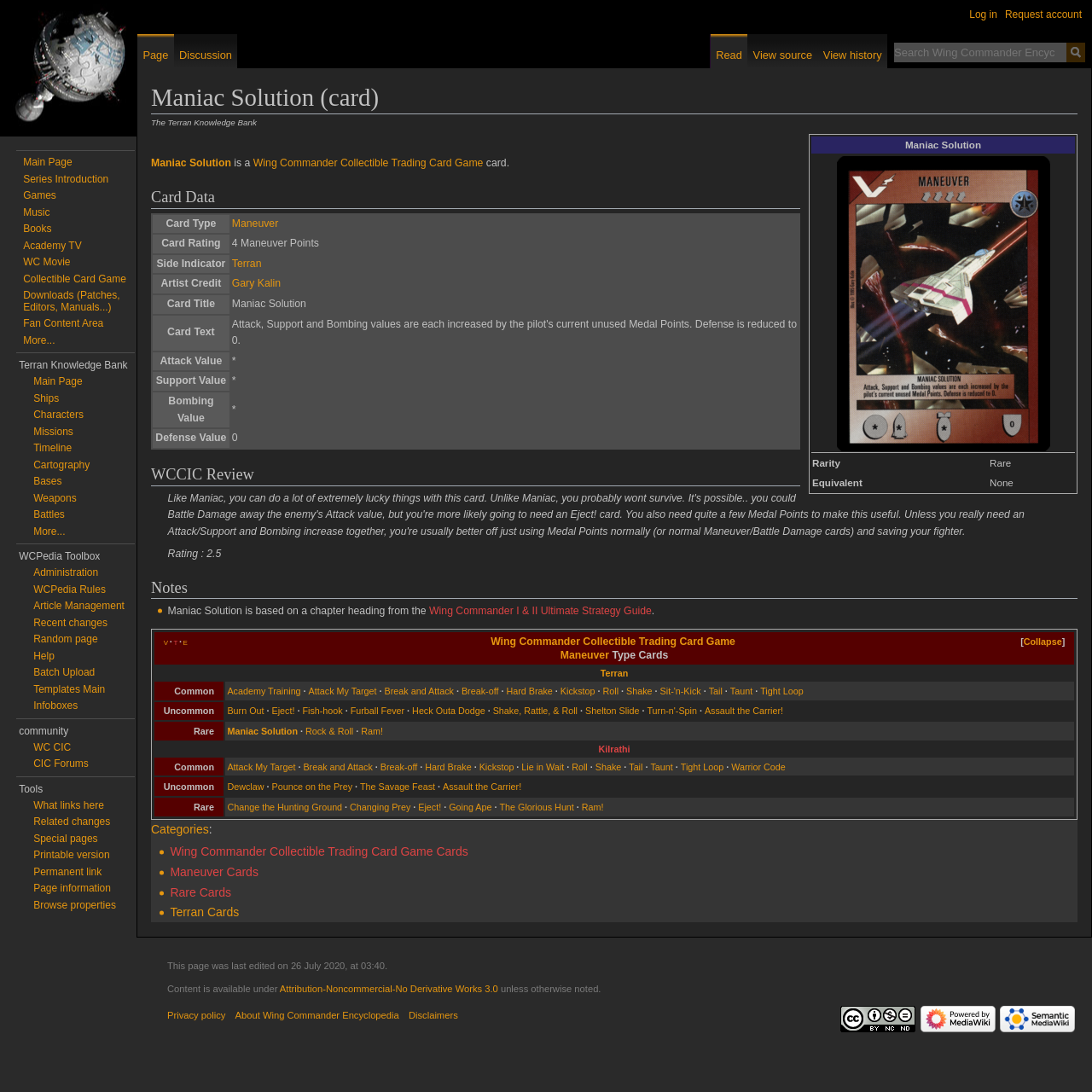Pinpoint the bounding box coordinates of the clickable area necessary to execute the following instruction: "Click on the navigation link". The coordinates should be given as four float numbers between 0 and 1, namely [left, top, right, bottom].

[0.183, 0.12, 0.233, 0.132]